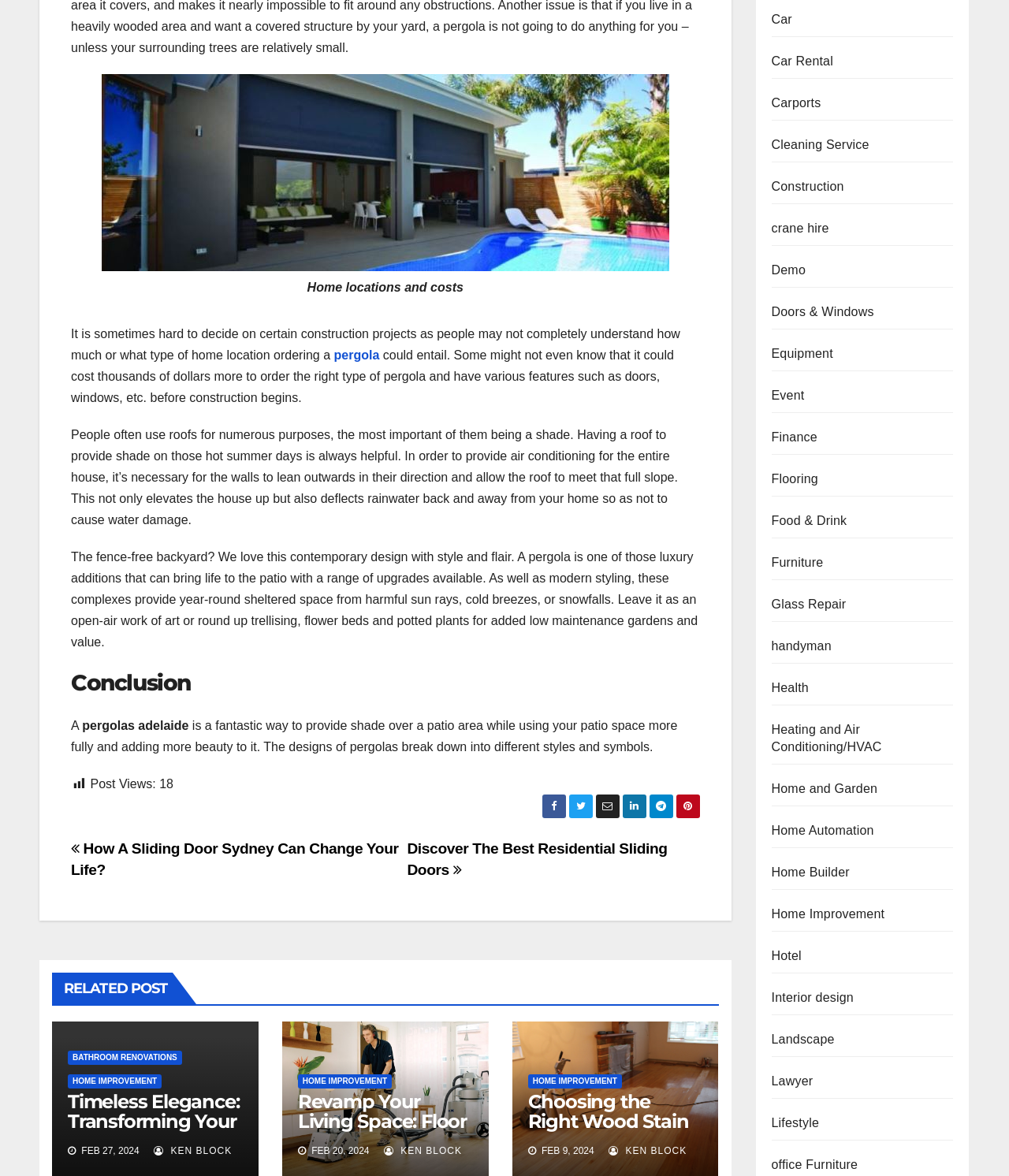Please provide the bounding box coordinates for the element that needs to be clicked to perform the instruction: "Click on the link 'HOME IMPROVEMENT'". The coordinates must consist of four float numbers between 0 and 1, formatted as [left, top, right, bottom].

[0.067, 0.913, 0.16, 0.925]